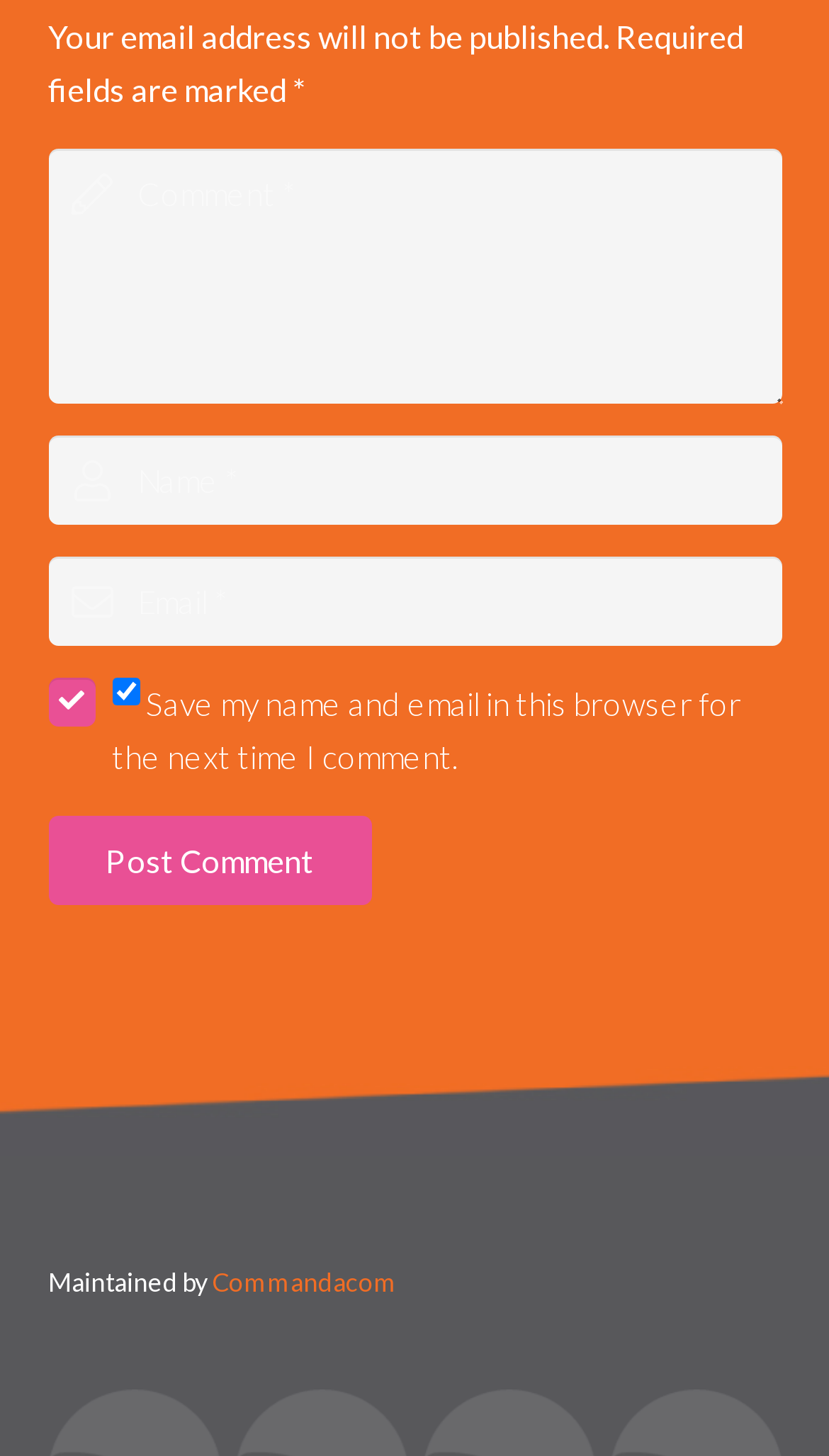Identify the bounding box coordinates for the UI element described as: "aria-label="comment" name="comment" placeholder="Comment *"".

[0.058, 0.103, 0.942, 0.278]